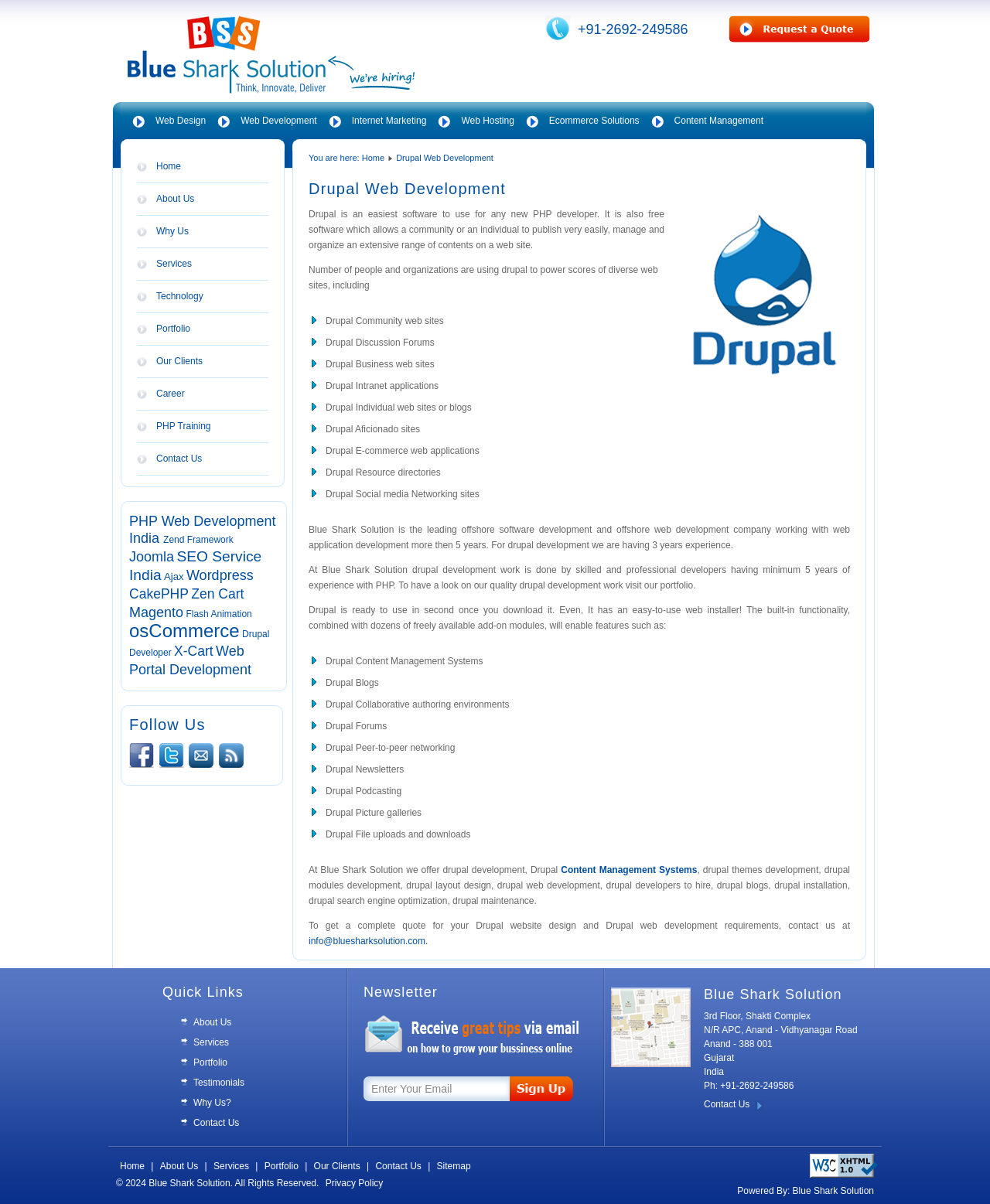What is the primary heading on this webpage?

Drupal Web Development